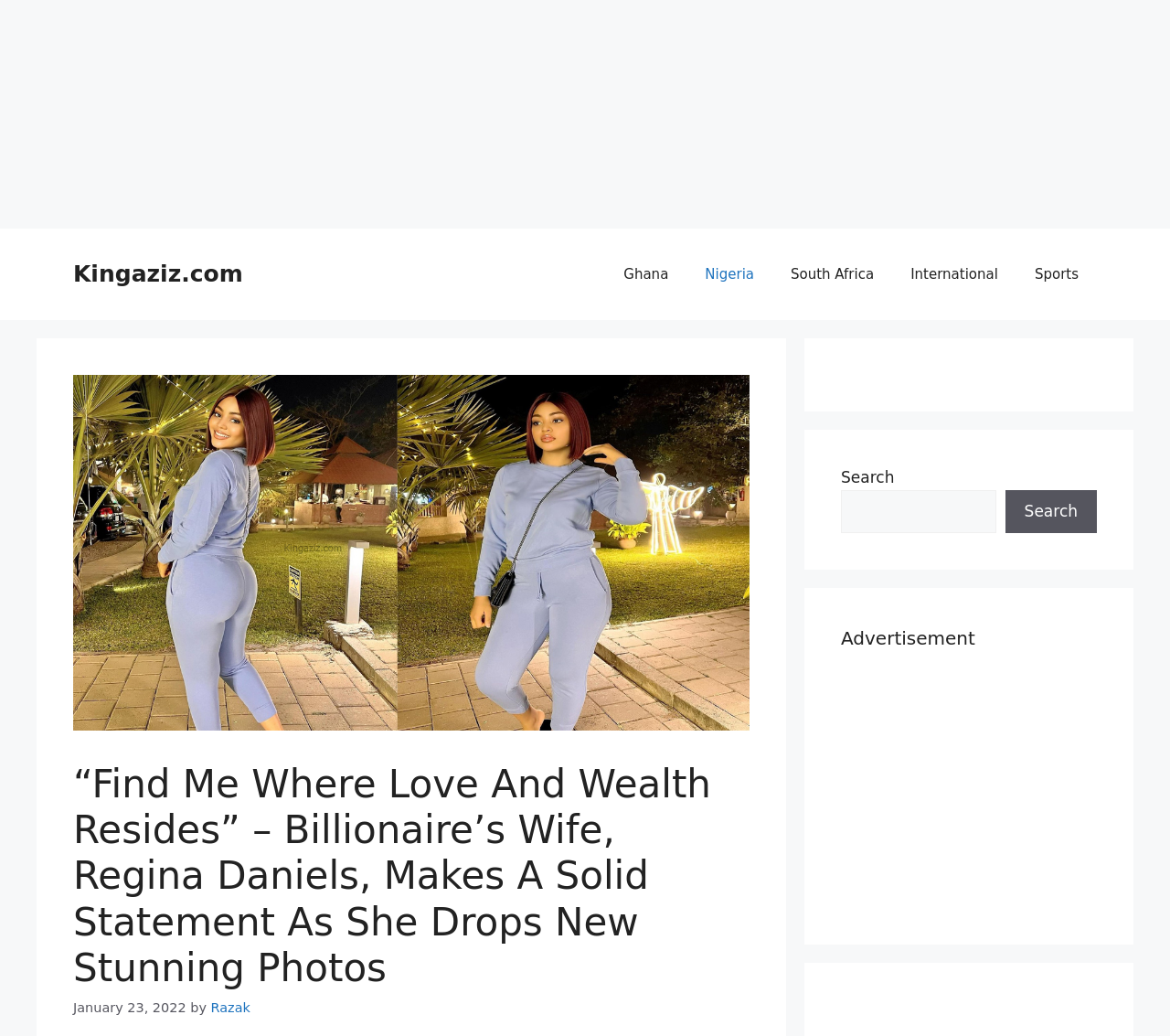What is the purpose of the search box?
Using the image provided, answer with just one word or phrase.

To search the website